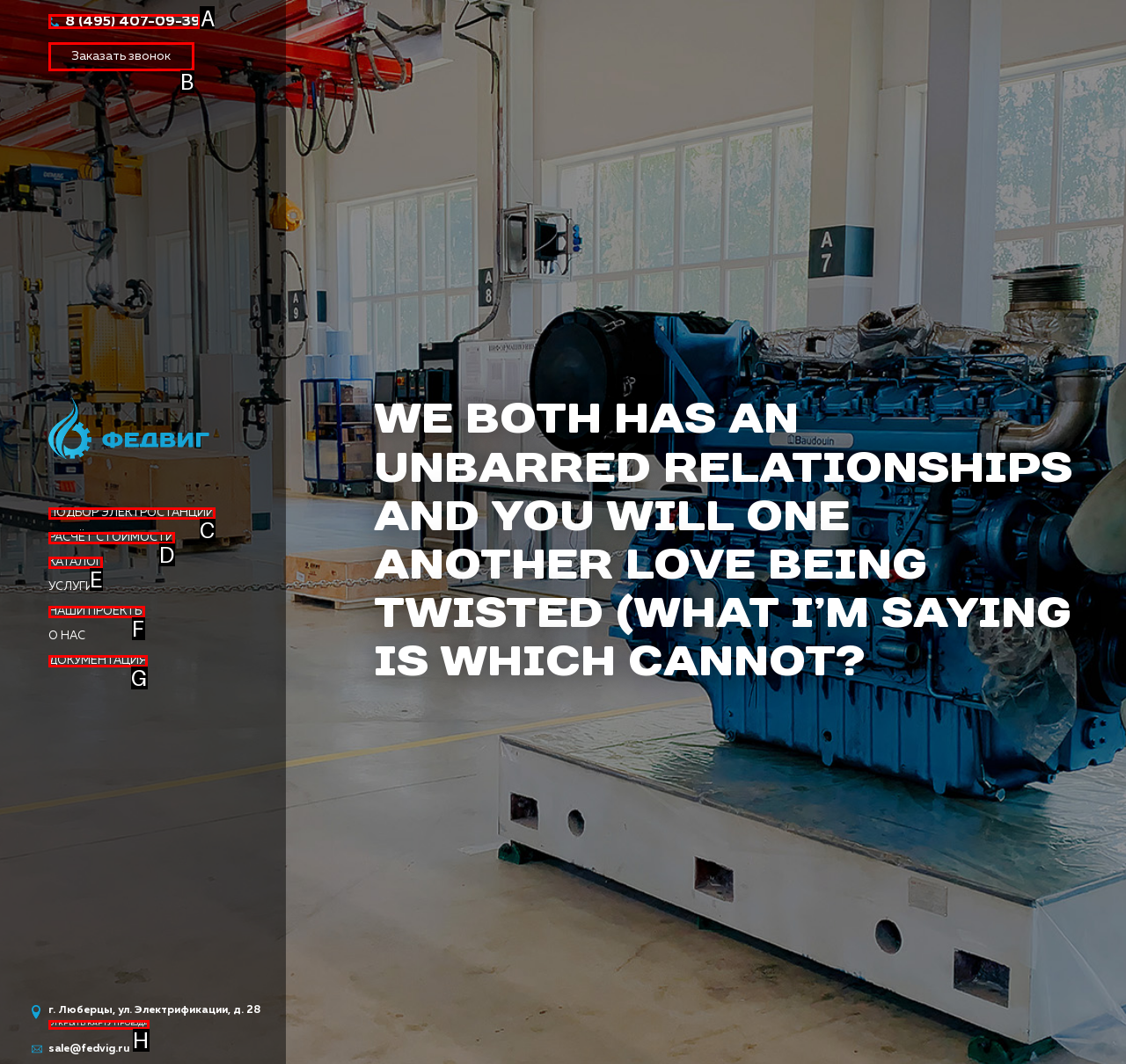Which option should you click on to fulfill this task: Call the phone number? Answer with the letter of the correct choice.

A